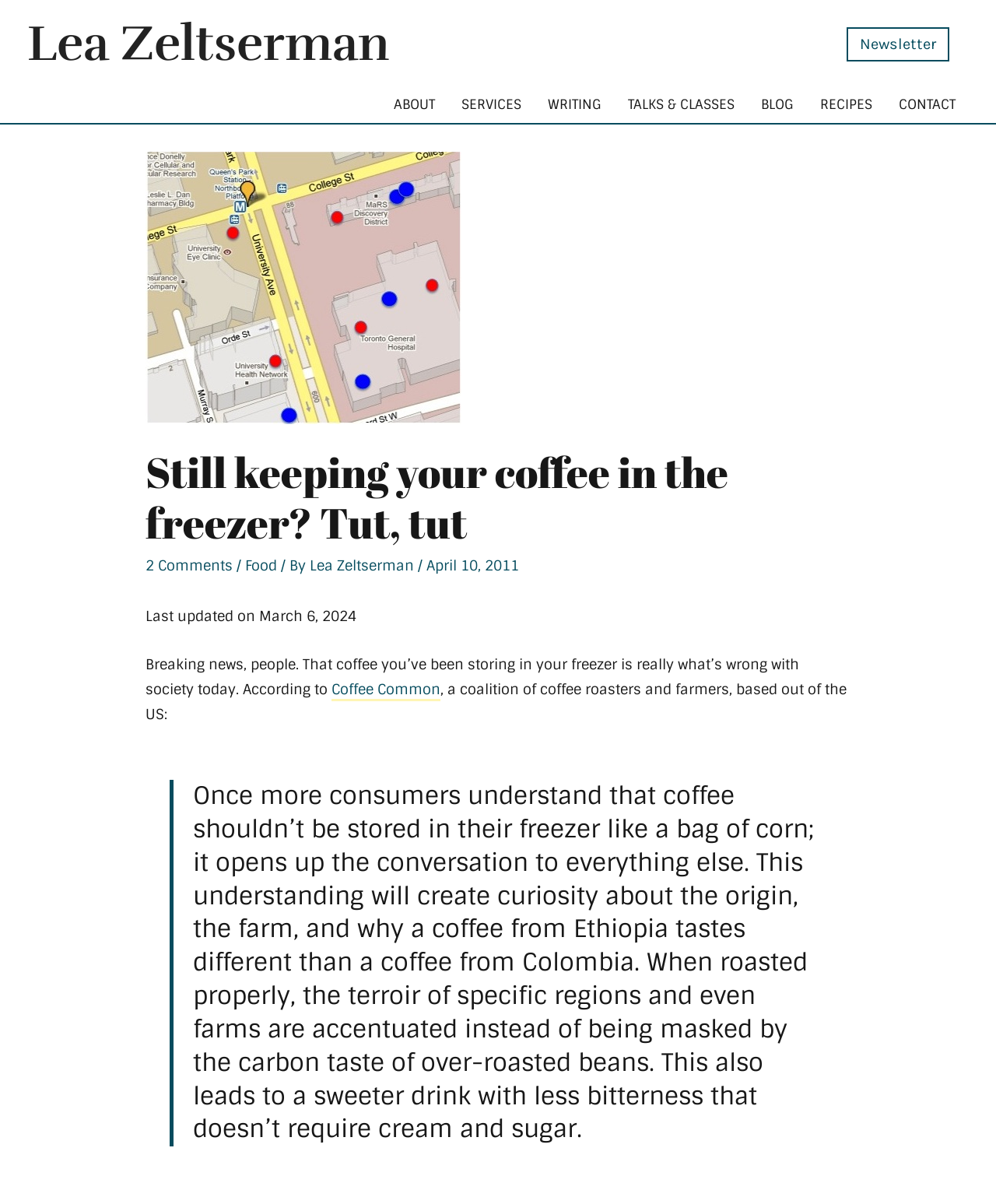Determine the coordinates of the bounding box that should be clicked to complete the instruction: "Click on the 'ABOUT' link". The coordinates should be represented by four float numbers between 0 and 1: [left, top, right, bottom].

[0.382, 0.074, 0.45, 0.099]